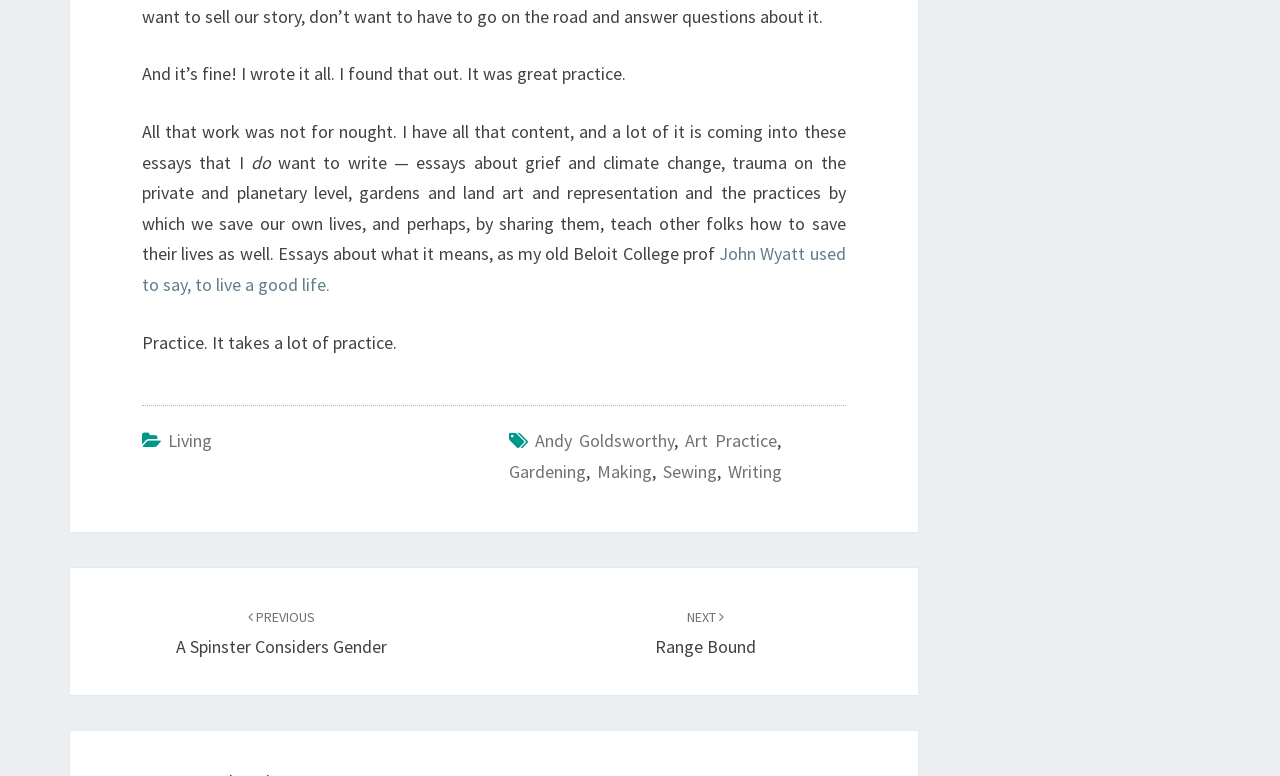Please give a succinct answer to the question in one word or phrase:
What is the title of the previous post?

A Spinster Considers Gender